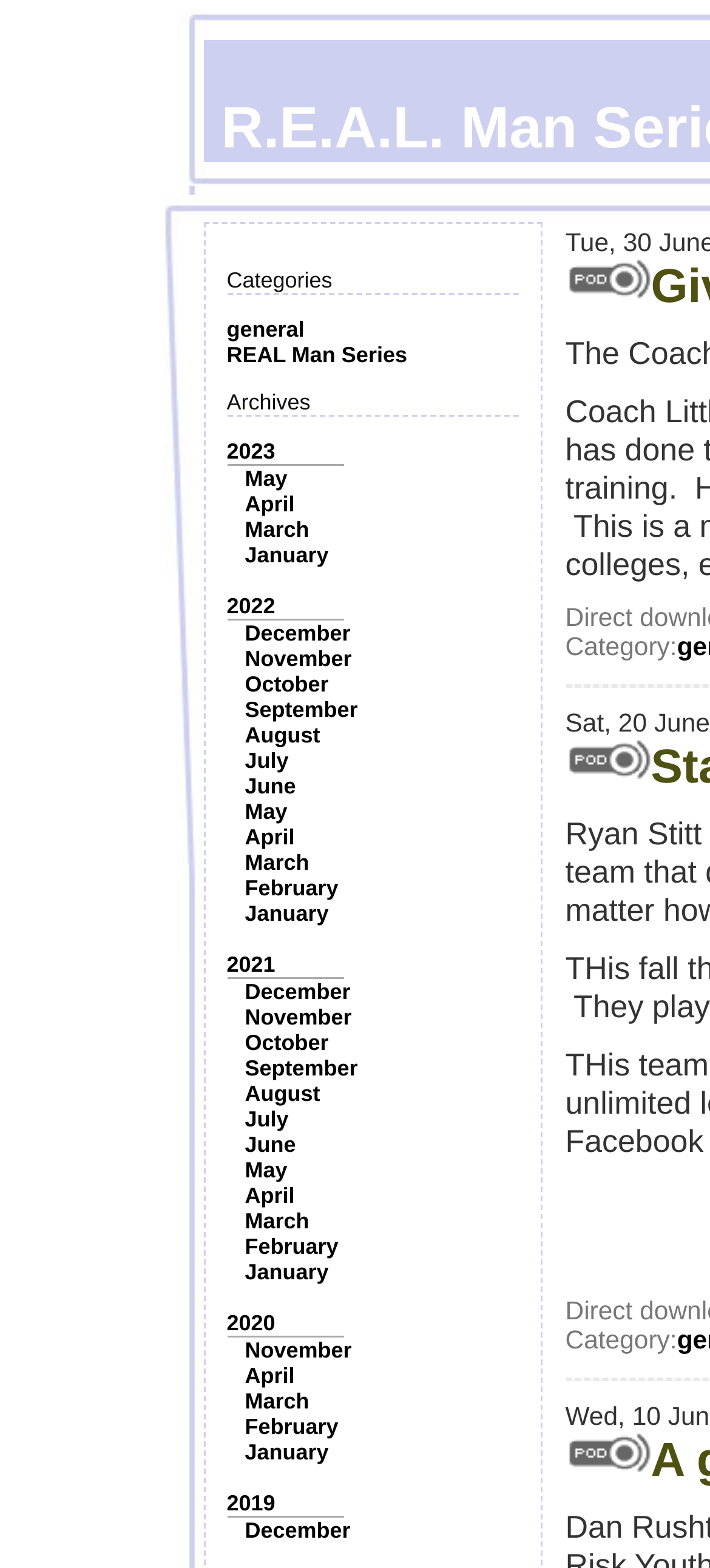How many months are listed under 2022?
Please provide a detailed and comprehensive answer to the question.

I counted the number of months listed under 2022 in the 'Archives' section. There are 12 months, from January to December.